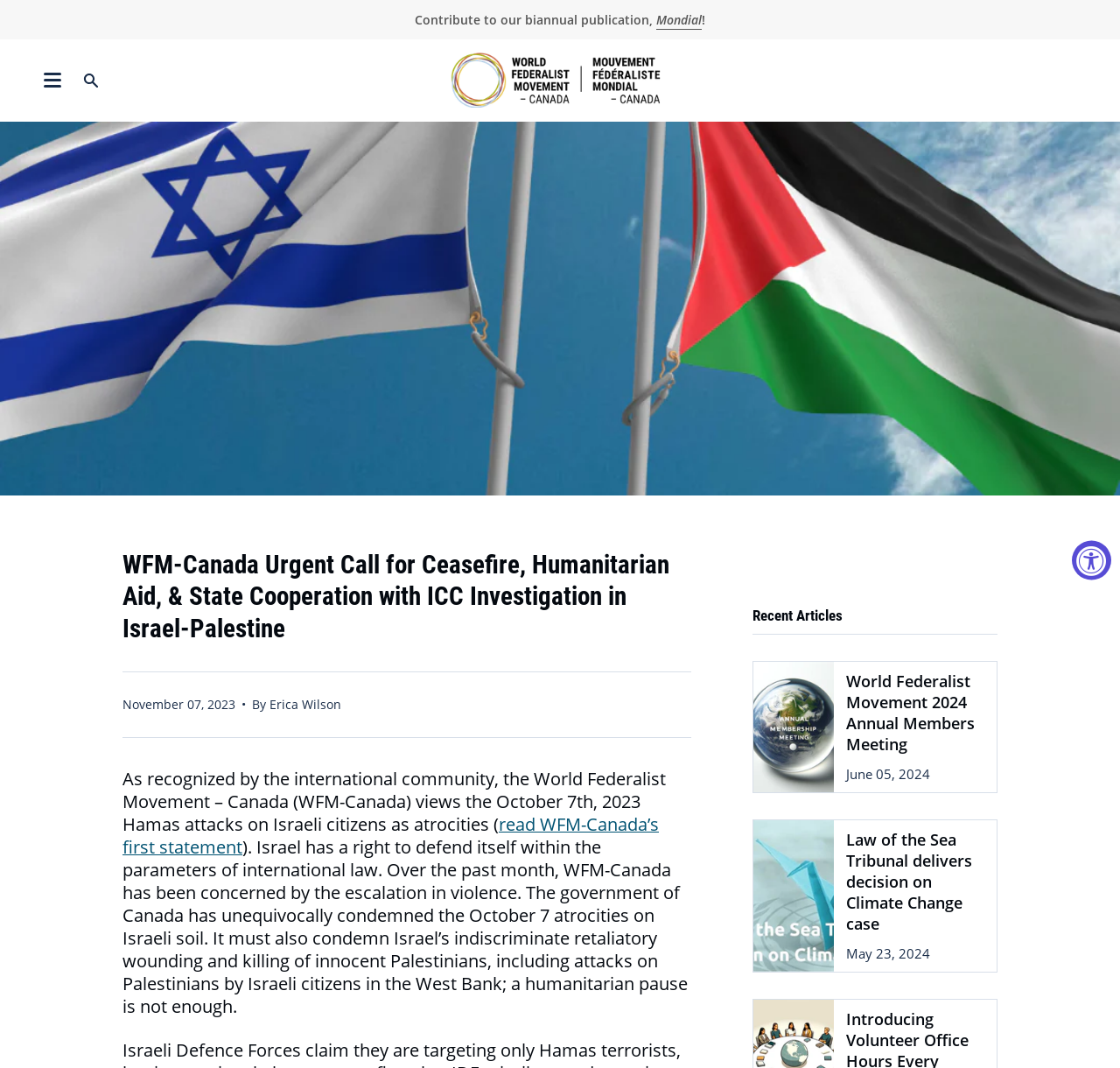What is the name of the publication mentioned in the webpage?
Look at the image and respond with a one-word or short-phrase answer.

Mondial